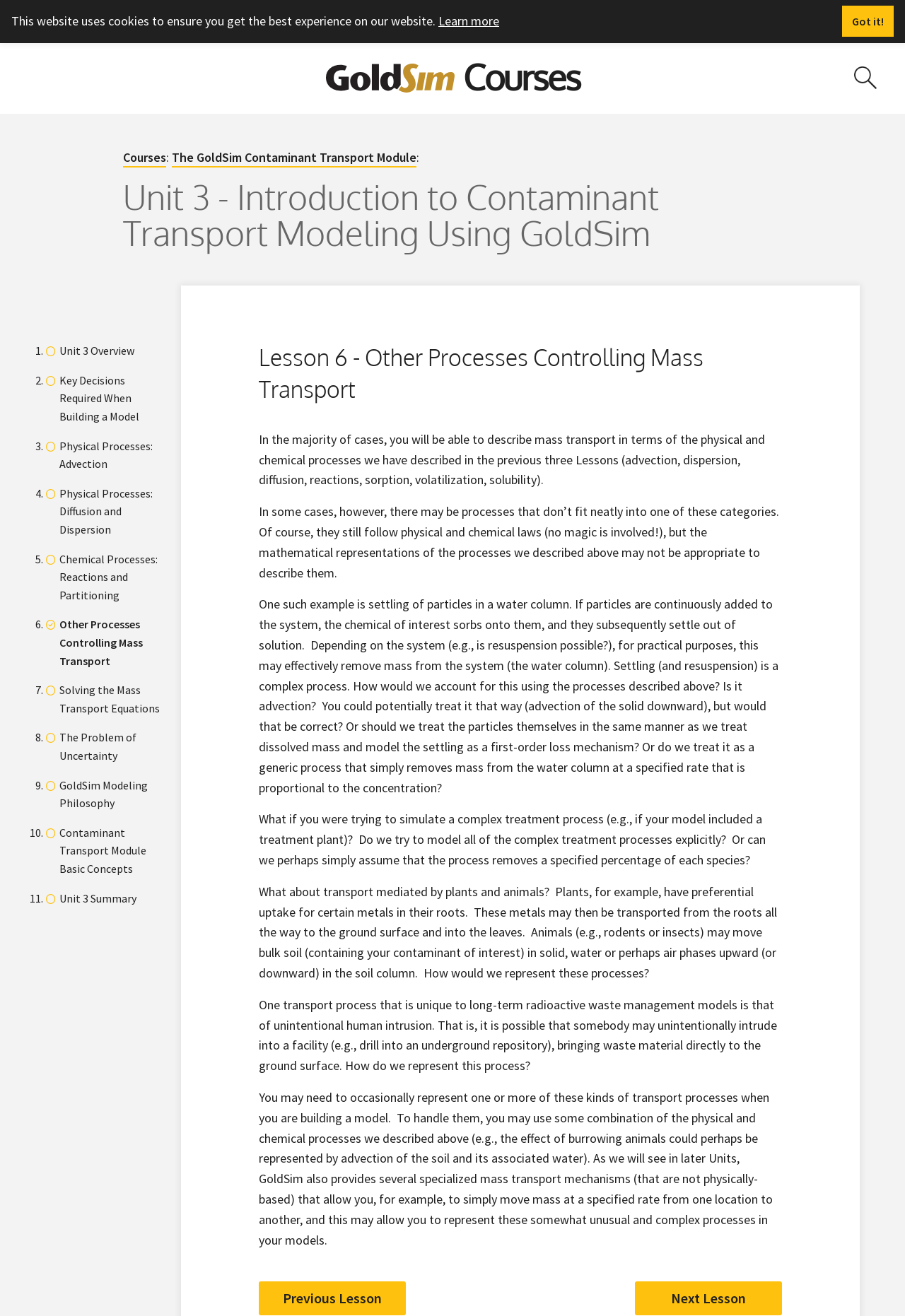Kindly provide the bounding box coordinates of the section you need to click on to fulfill the given instruction: "Go to GoldSim Technology Group Courses".

[0.36, 0.052, 0.64, 0.065]